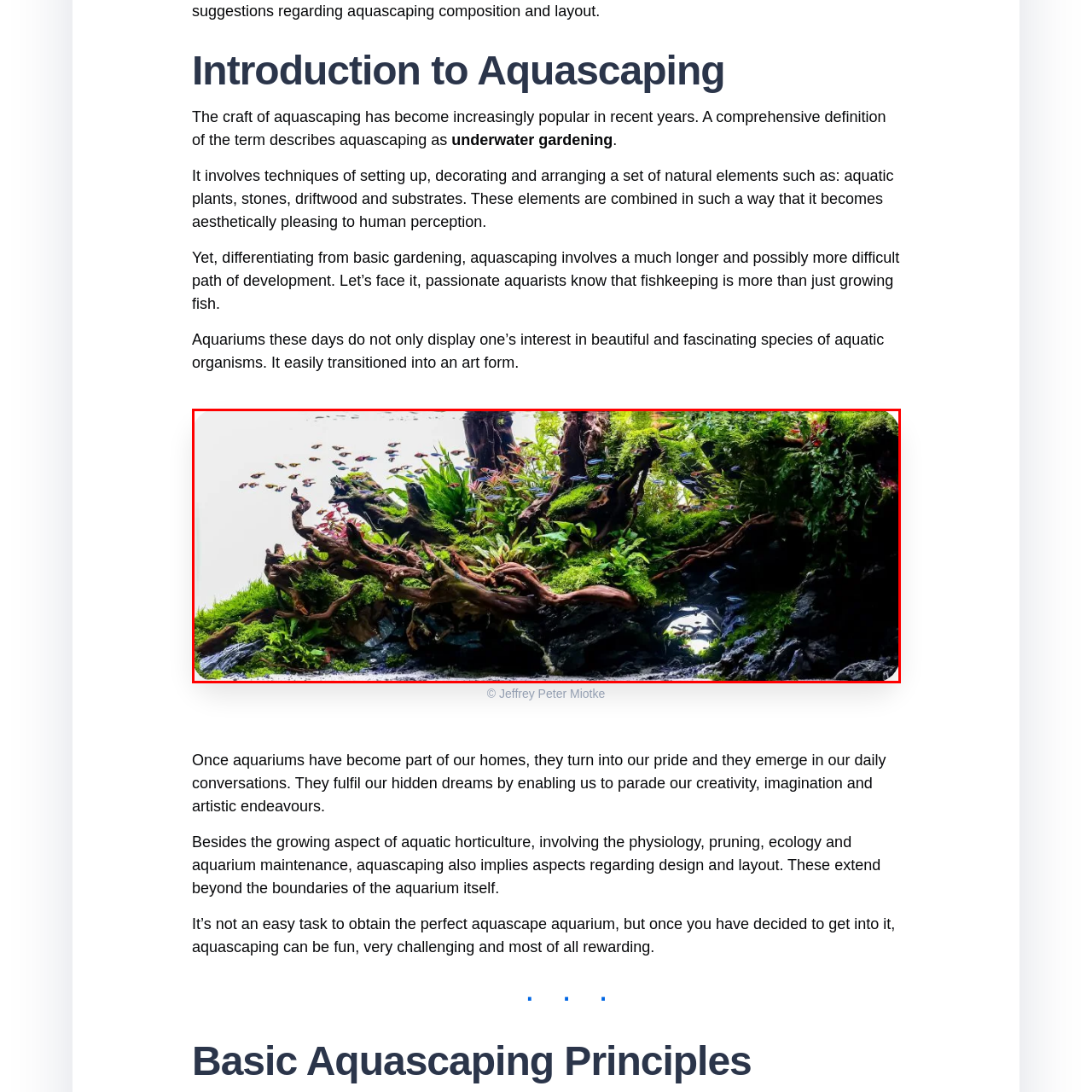Focus on the area marked by the red boundary, What is moving through the scene? Answer concisely with a single word or phrase.

Schools of fish